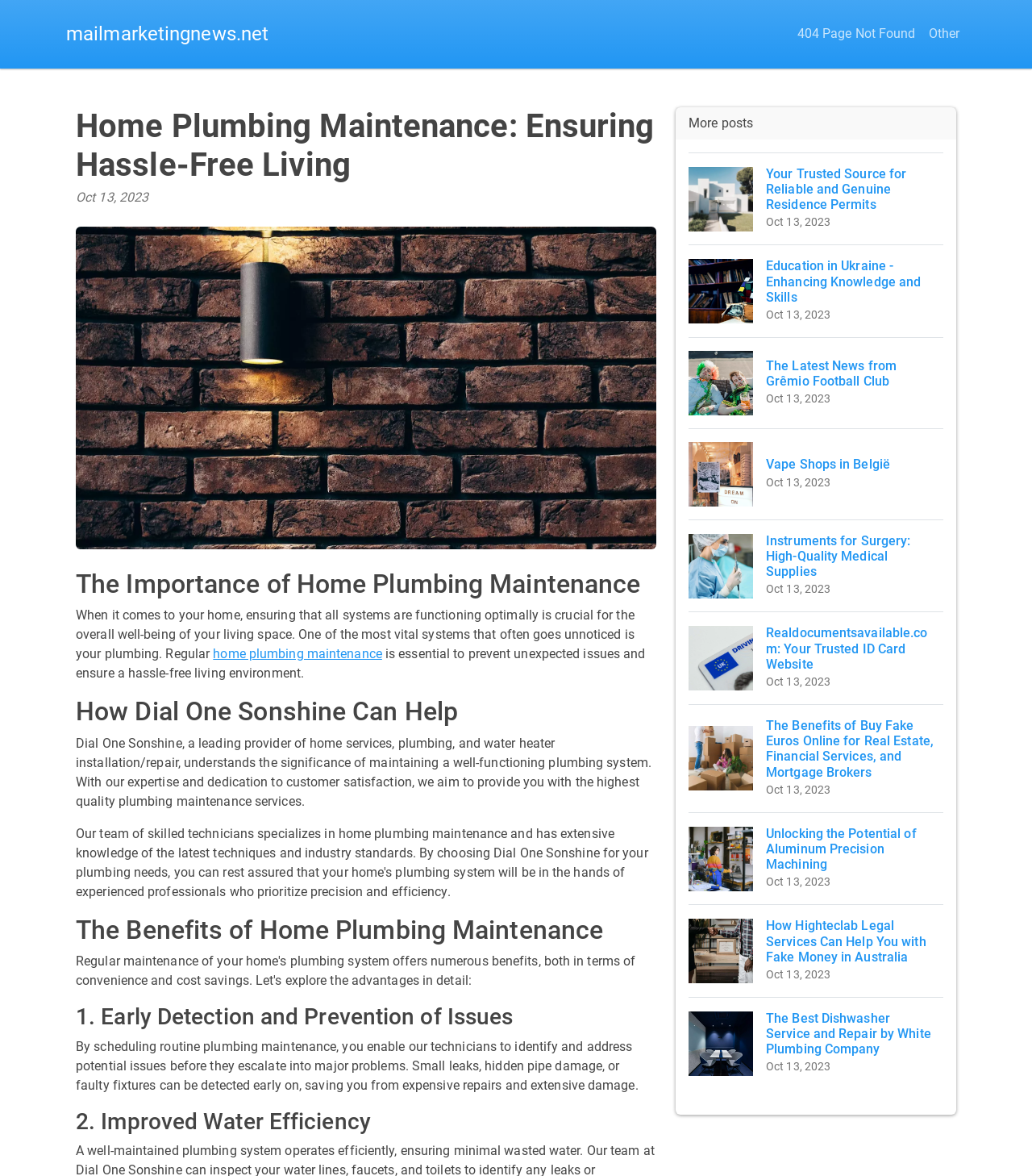Please give the bounding box coordinates of the area that should be clicked to fulfill the following instruction: "Check the benefits of early detection and prevention of plumbing issues". The coordinates should be in the format of four float numbers from 0 to 1, i.e., [left, top, right, bottom].

[0.073, 0.853, 0.636, 0.876]